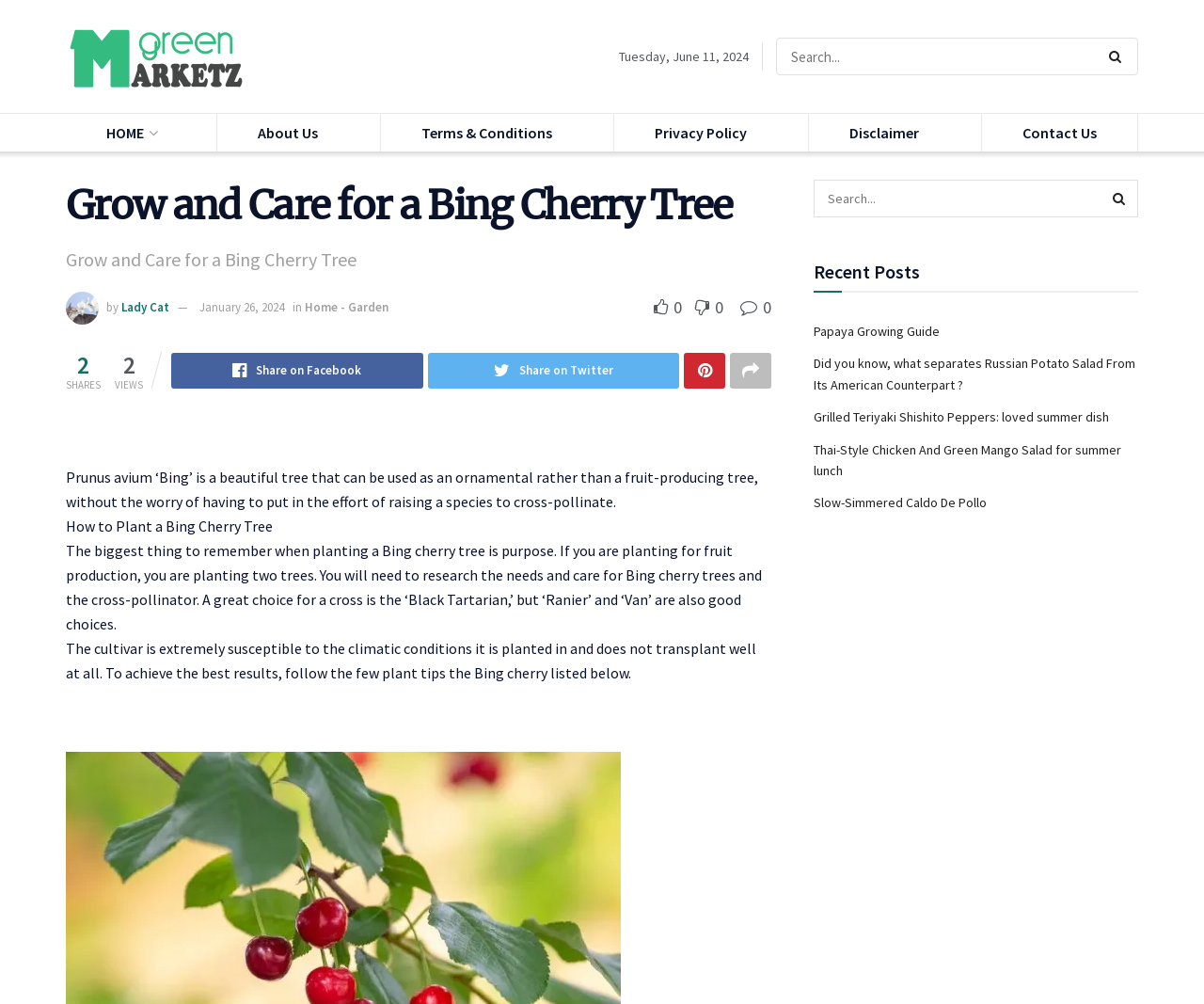Who is the author of the article?
Please give a detailed and elaborate answer to the question.

The author of the article is mentioned below the title, where it says 'by Lady Cat'.